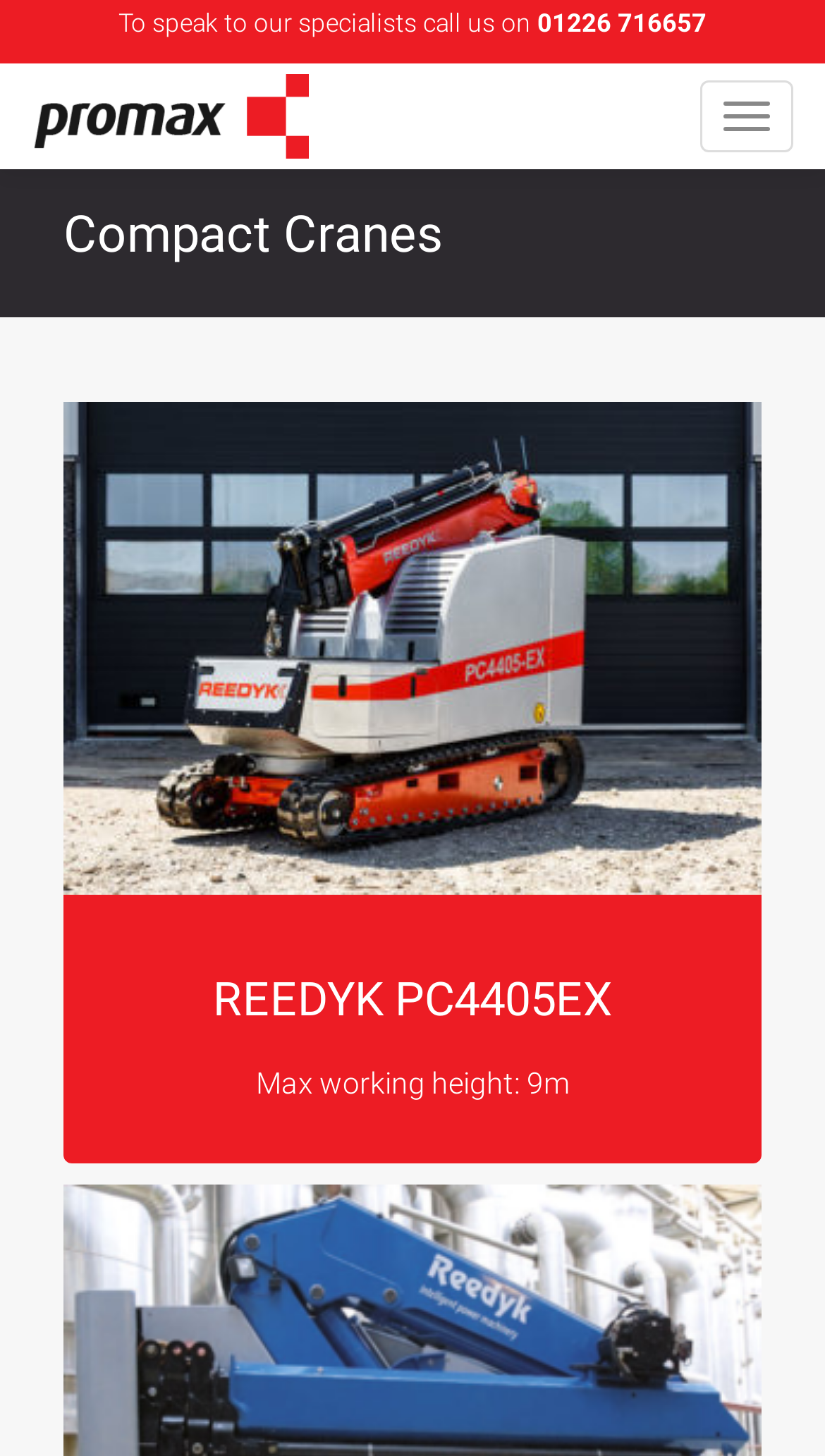What is the phone number to call for speaking to specialists?
Analyze the screenshot and provide a detailed answer to the question.

I found a static text 'To speak to our specialists call us on' followed by a link with the phone number 01226 716657, which suggests that this is the phone number to call for speaking to specialists.